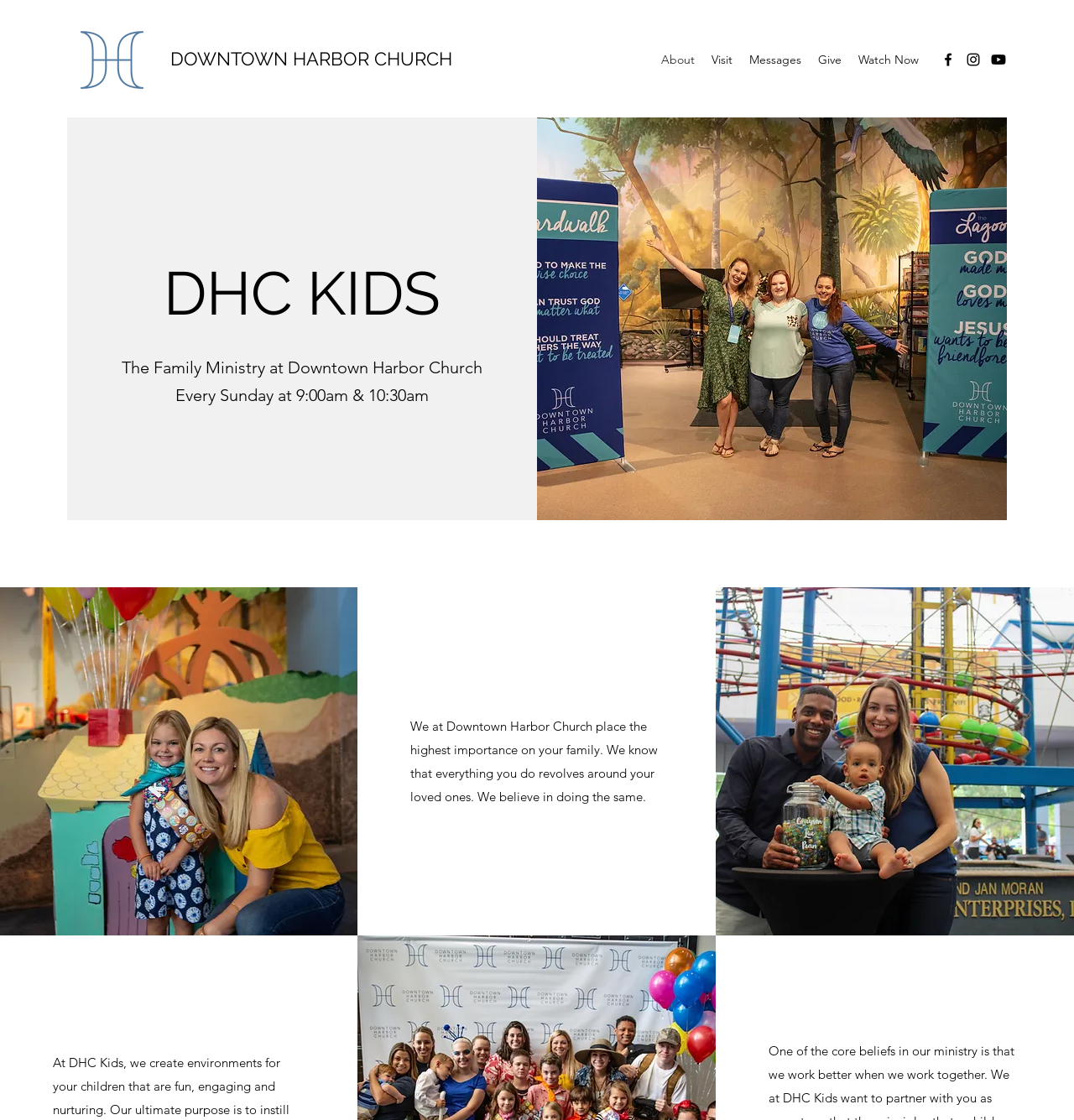Bounding box coordinates are given in the format (top-left x, top-left y, bottom-right x, bottom-right y). All values should be floating point numbers between 0 and 1. Provide the bounding box coordinate for the UI element described as: DOWNTOWN HARBOR CHURCH

[0.159, 0.043, 0.421, 0.062]